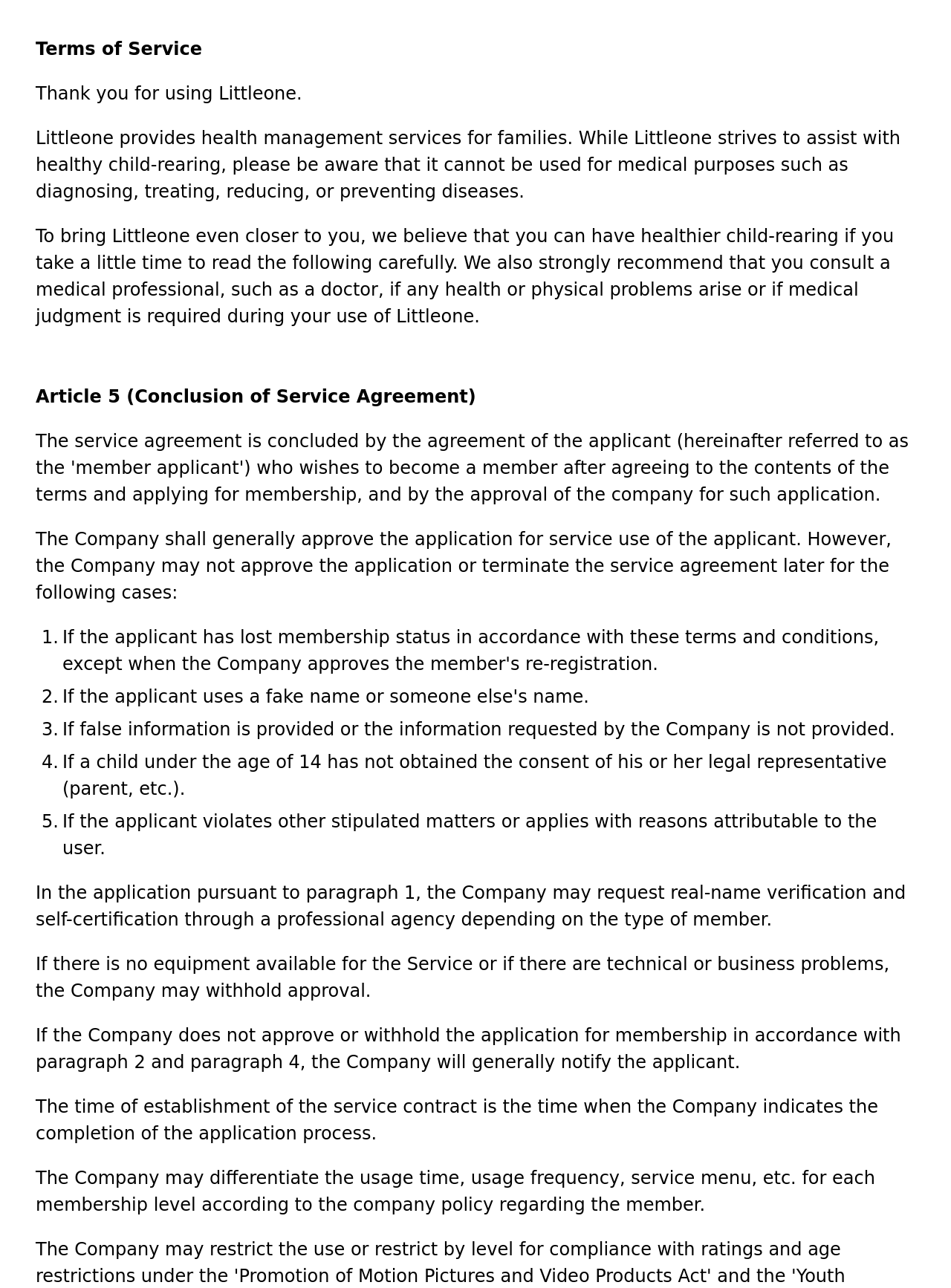What is the purpose of Littleone?
Please use the image to provide an in-depth answer to the question.

Based on the webpage content, Littleone provides health management services for families, and it is not intended for medical purposes such as diagnosing, treating, reducing, or preventing diseases.